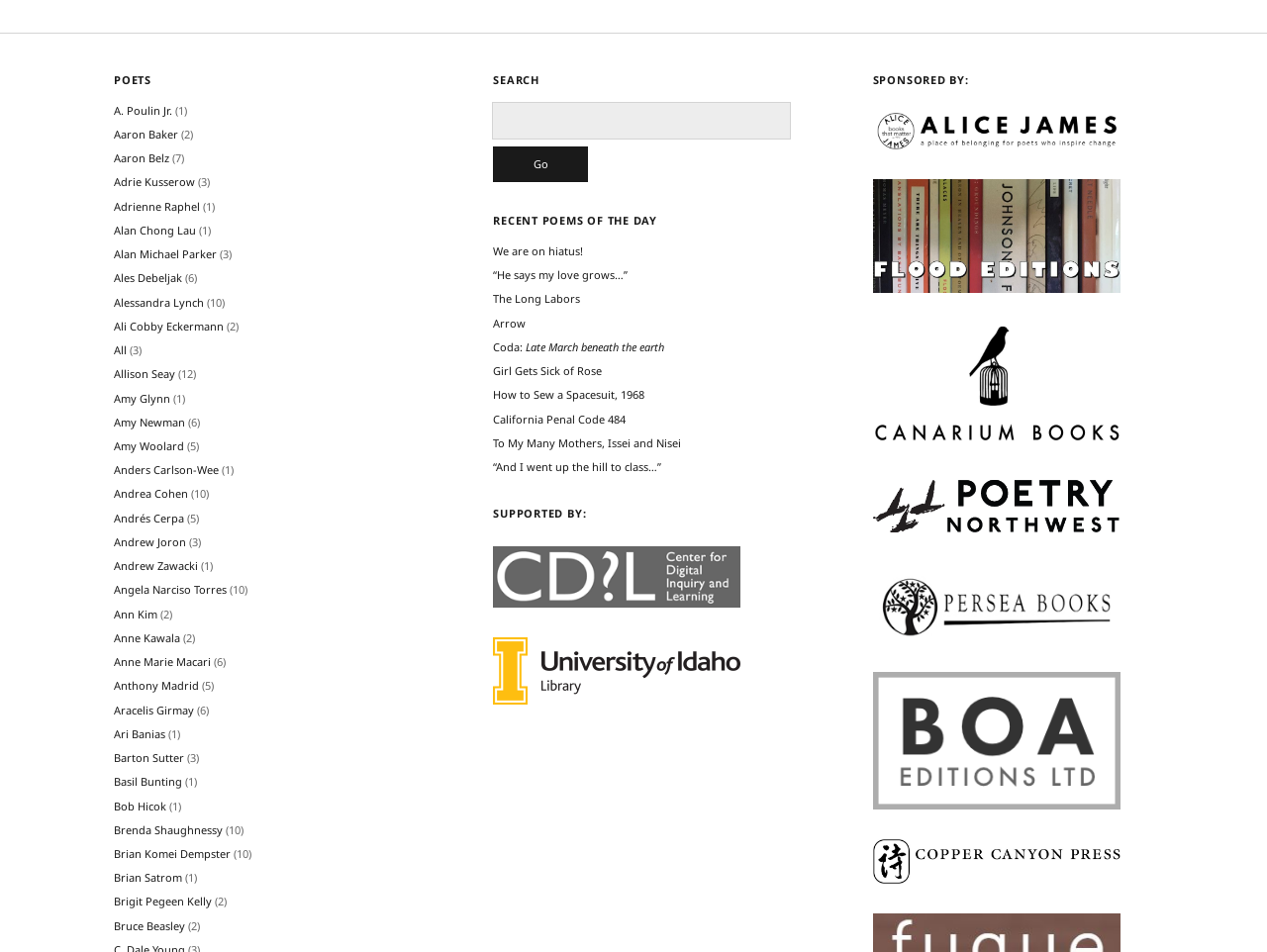Identify the bounding box coordinates of the element that should be clicked to fulfill this task: "Go to the search result page". The coordinates should be provided as four float numbers between 0 and 1, i.e., [left, top, right, bottom].

[0.389, 0.154, 0.464, 0.191]